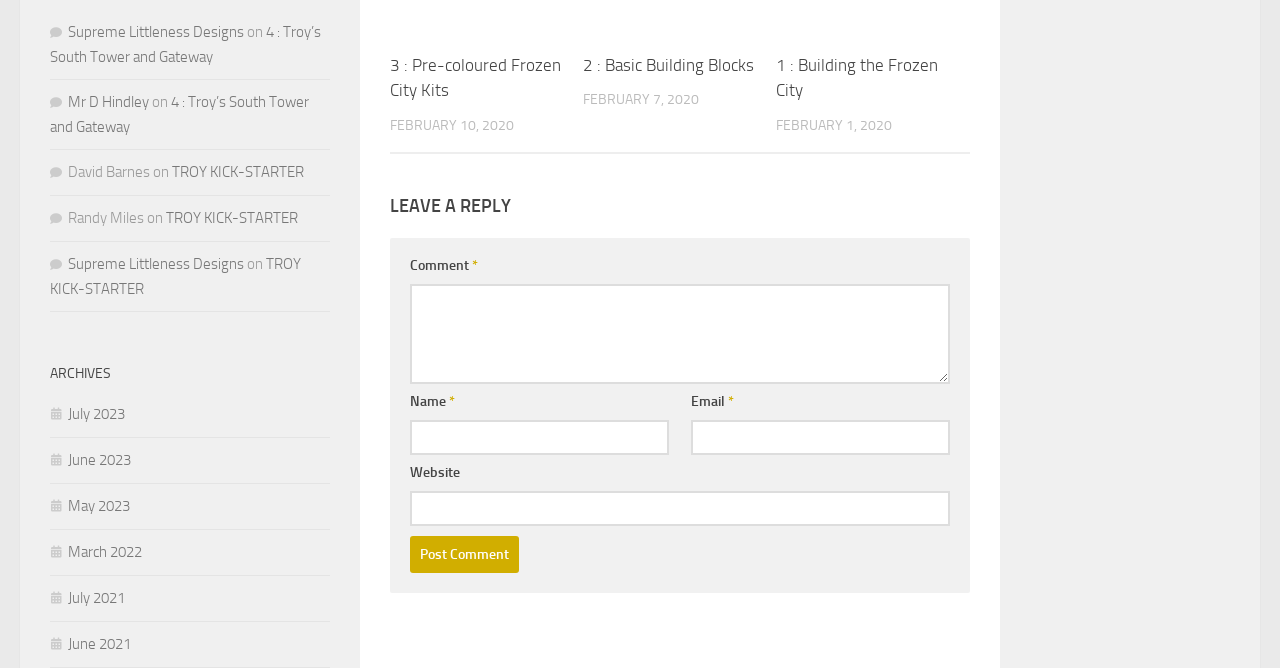Given the webpage screenshot and the description, determine the bounding box coordinates (top-left x, top-left y, bottom-right x, bottom-right y) that define the location of the UI element matching this description: 2 : Basic Building Blocks

[0.456, 0.082, 0.589, 0.112]